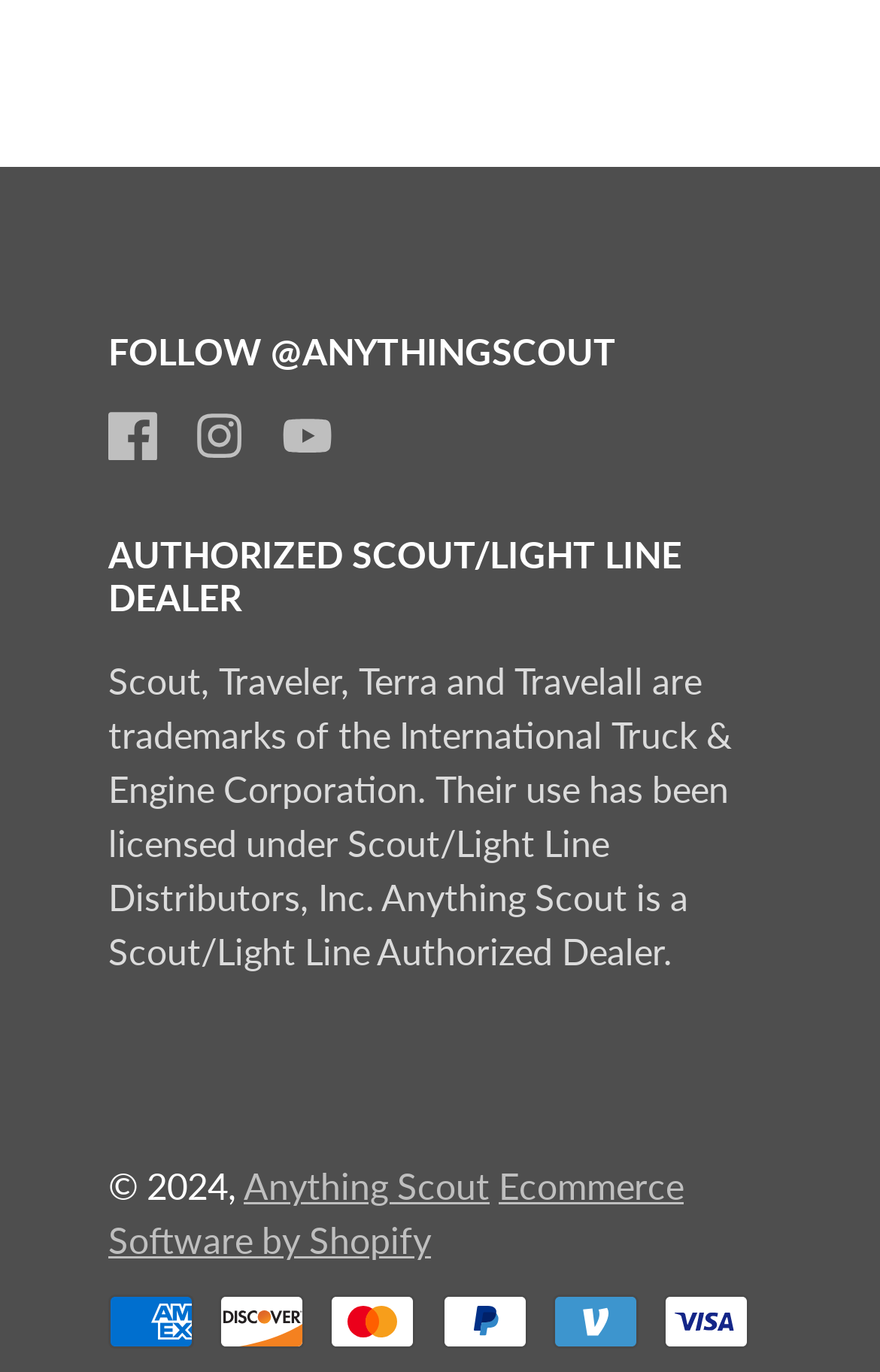What trademarks are mentioned?
Using the image provided, answer with just one word or phrase.

Scout, Traveler, Terra, Travelall